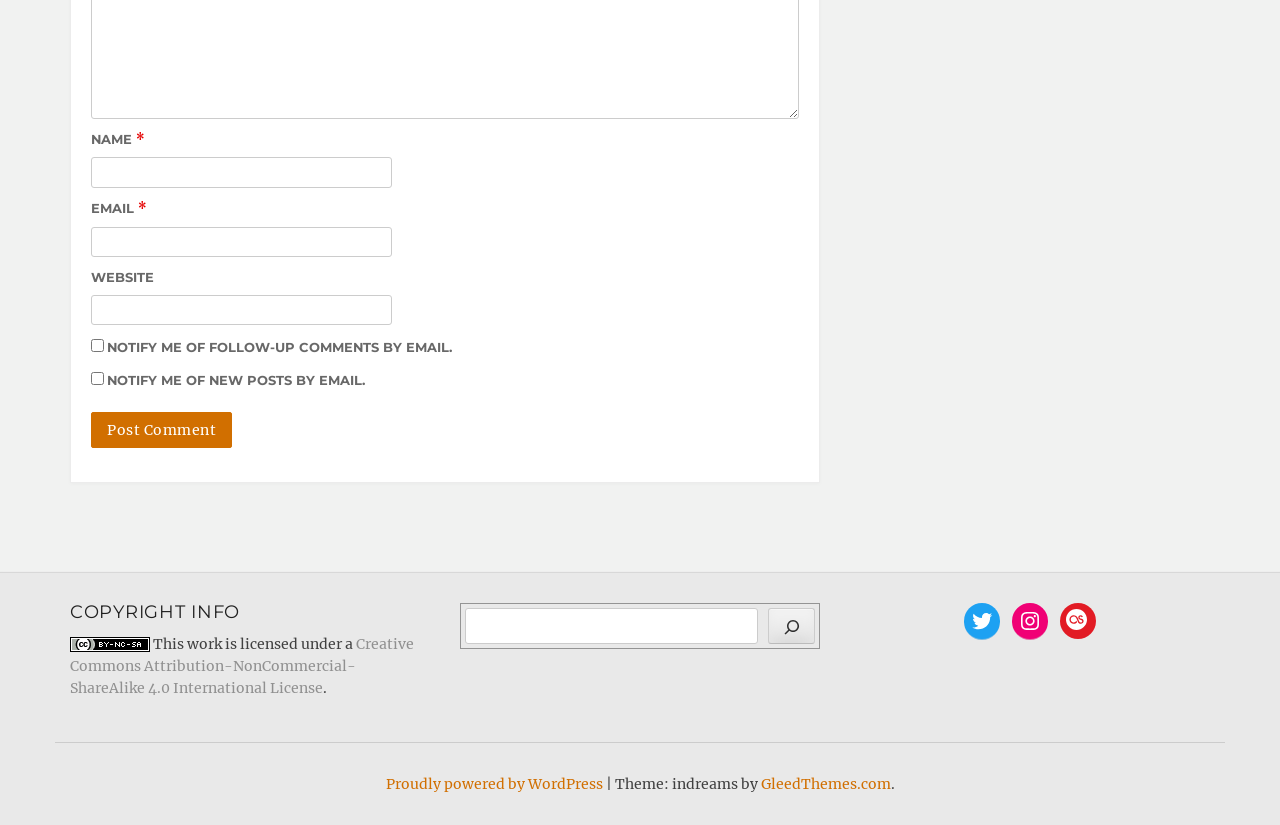Using the details from the image, please elaborate on the following question: What is the purpose of the button with the text 'Post Comment'?

The button with the text 'Post Comment' is likely used to submit a comment on the webpage. This button is indicated by the button element with bounding box coordinates [0.071, 0.499, 0.181, 0.543].